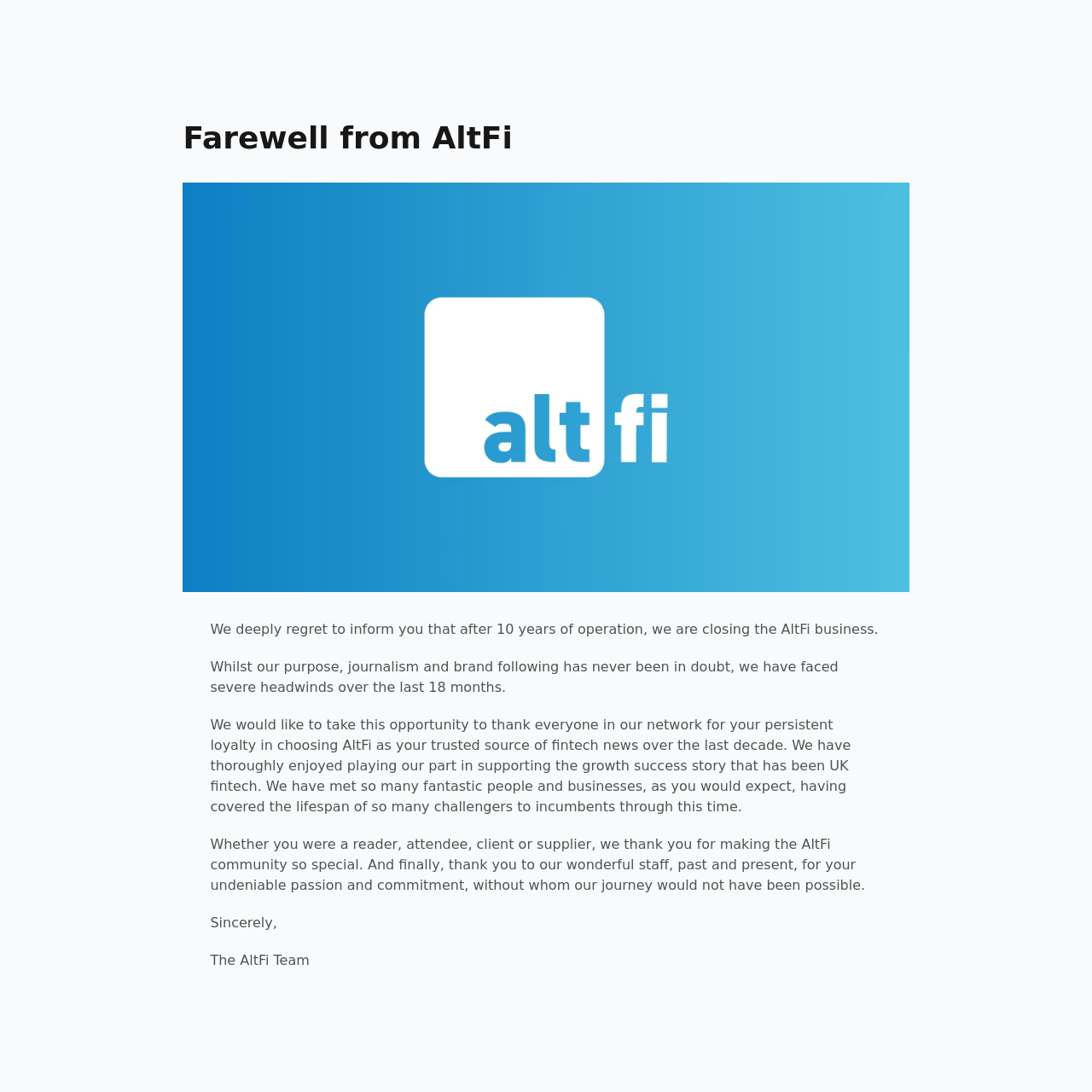Summarize the webpage with intricate details.

The webpage is a farewell message from AltFi, a fintech news source. At the top, there is a heading that reads "Farewell from AltFi". Below the heading, there is a large image that takes up most of the width of the page. 

Underneath the image, there are five paragraphs of text. The first paragraph announces the closure of AltFi's business after 10 years of operation. The second paragraph explains that despite their purpose and brand following, they have faced severe challenges in the last 18 months. 

The third paragraph is a thank-you message to everyone in their network for their loyalty and support over the last decade. It also mentions their role in supporting the growth of UK fintech. The fourth paragraph is another thank-you message, this time to their readers, attendees, clients, suppliers, and staff, past and present, for making the AltFi community special. 

The final paragraph is a closing message from the AltFi team, signed off with "Sincerely" and "The AltFi Team". The text is arranged in a single column, with each paragraph following the previous one in a vertical sequence.